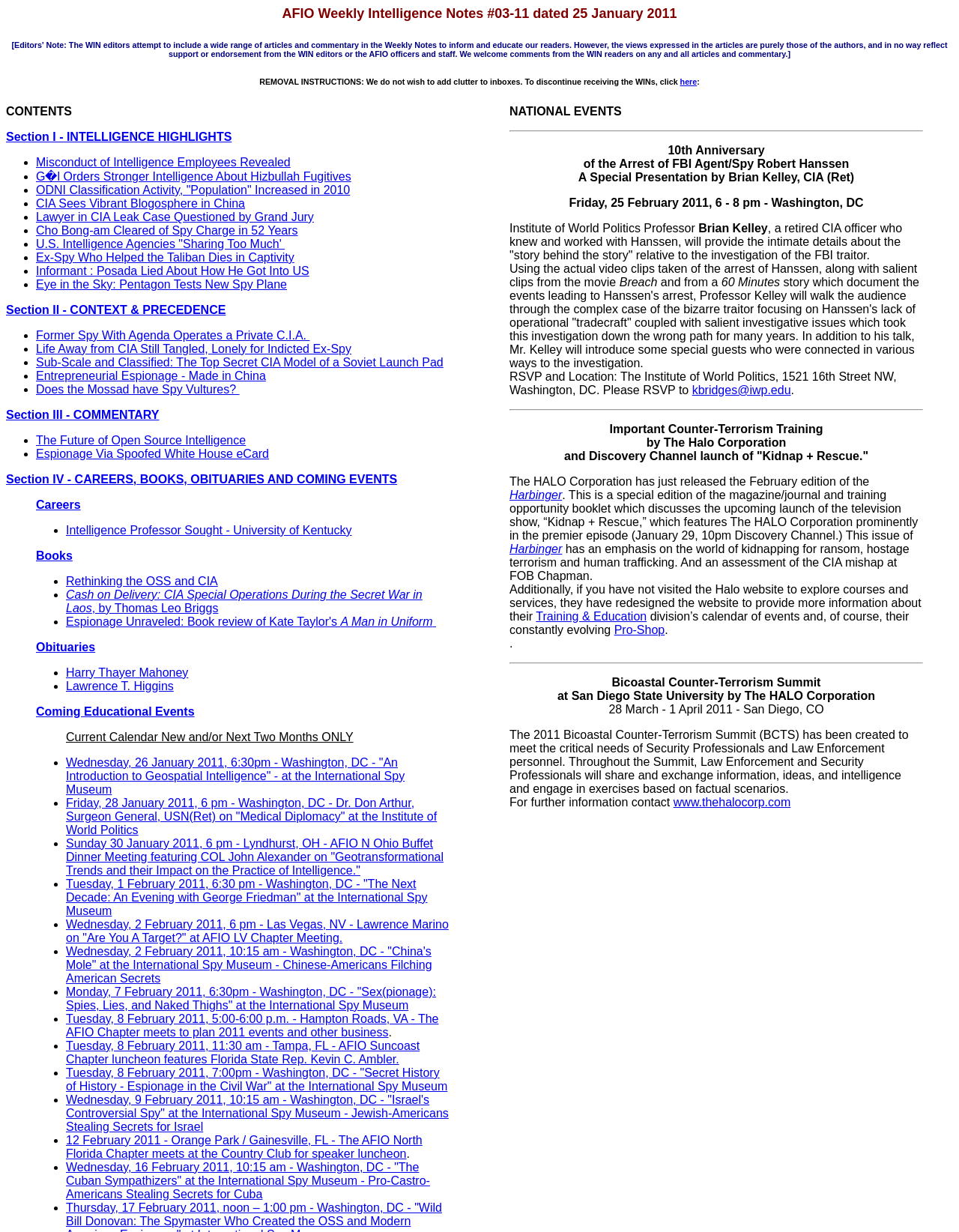What is the title of the book reviewed in the Books section?
Based on the image, answer the question with a single word or brief phrase.

A Man in Uniform